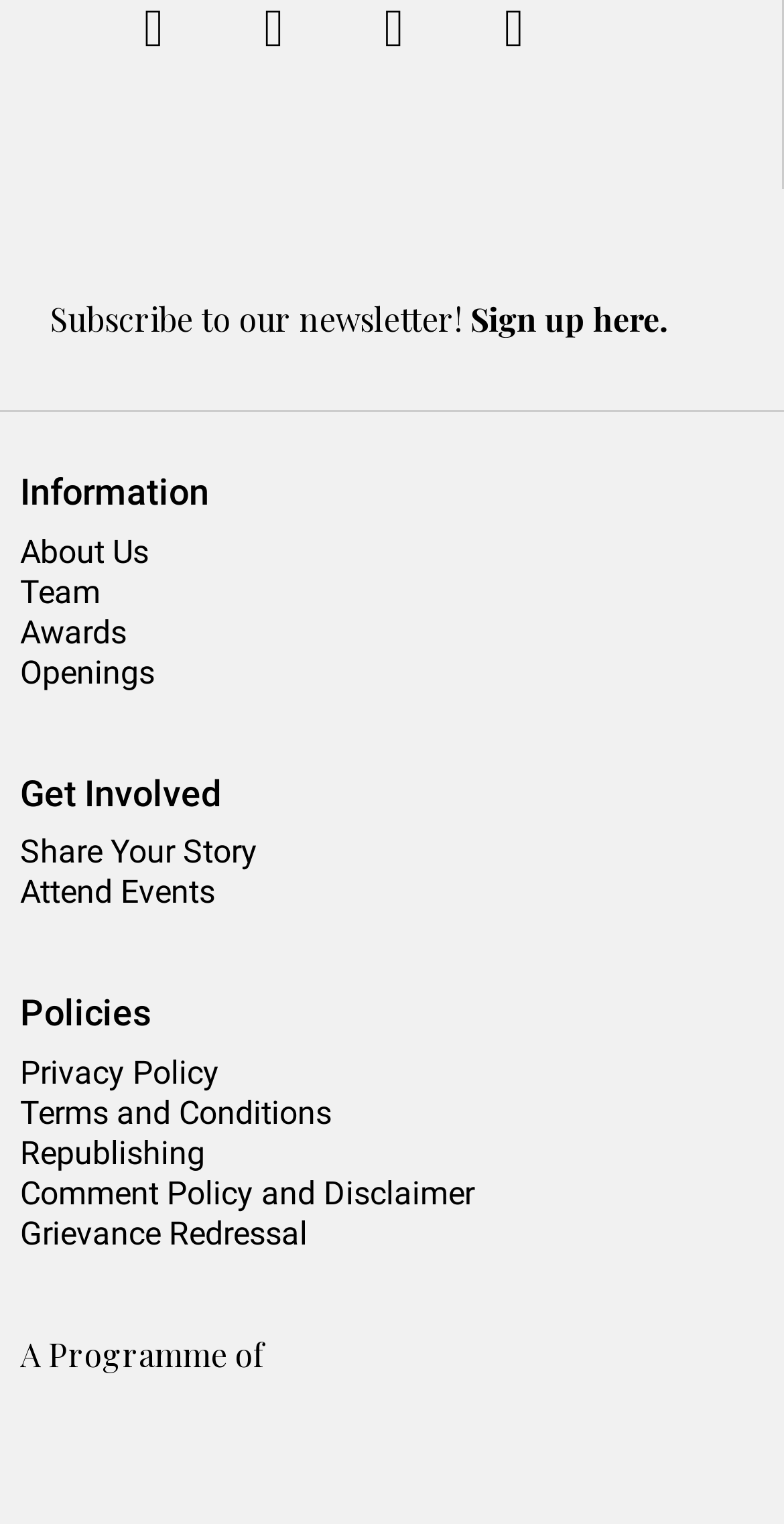Find the bounding box coordinates for the element that must be clicked to complete the instruction: "view archives for December 2021". The coordinates should be four float numbers between 0 and 1, indicated as [left, top, right, bottom].

None